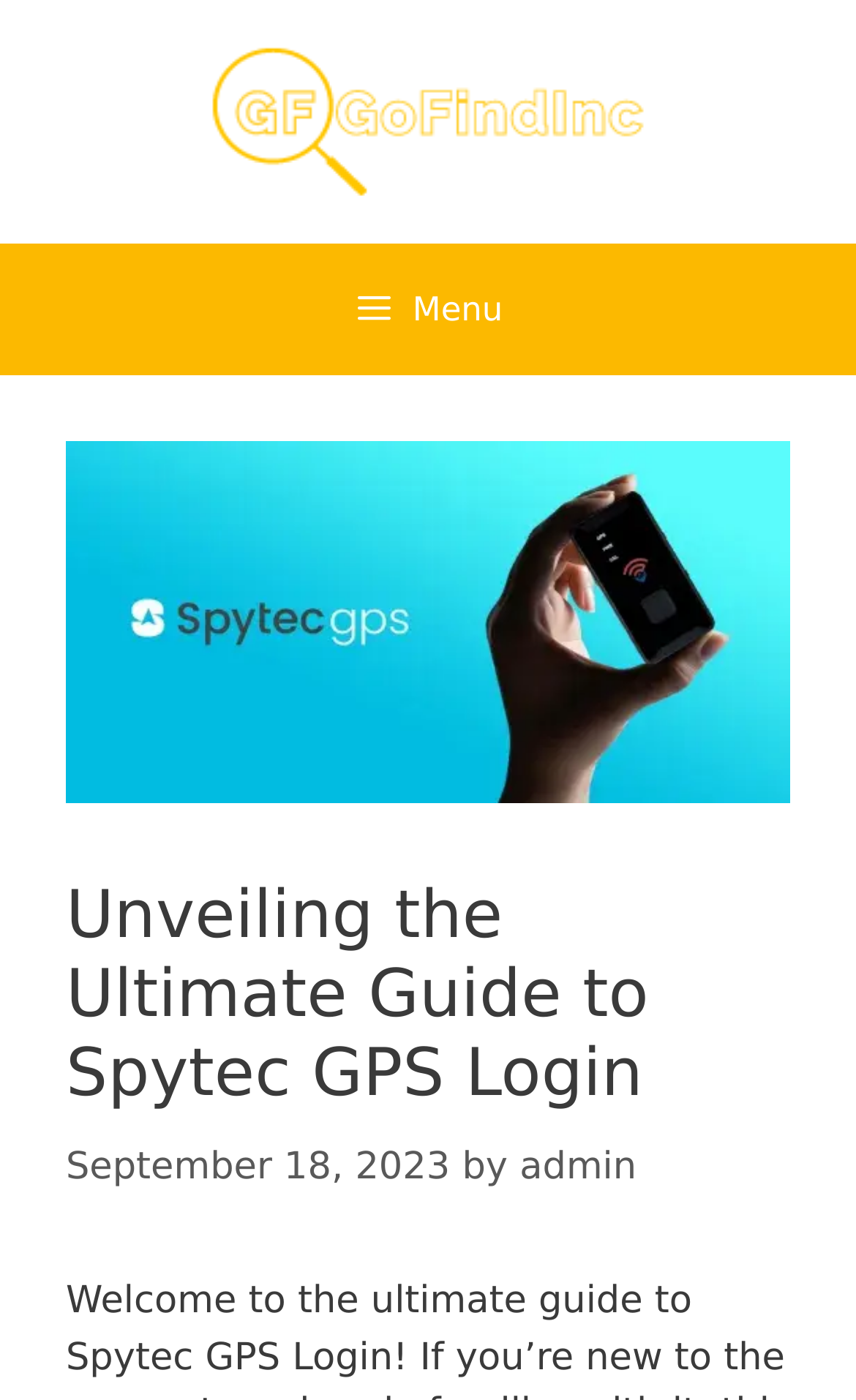Identify the main heading of the webpage and provide its text content.

Unveiling the Ultimate Guide to Spytec GPS Login